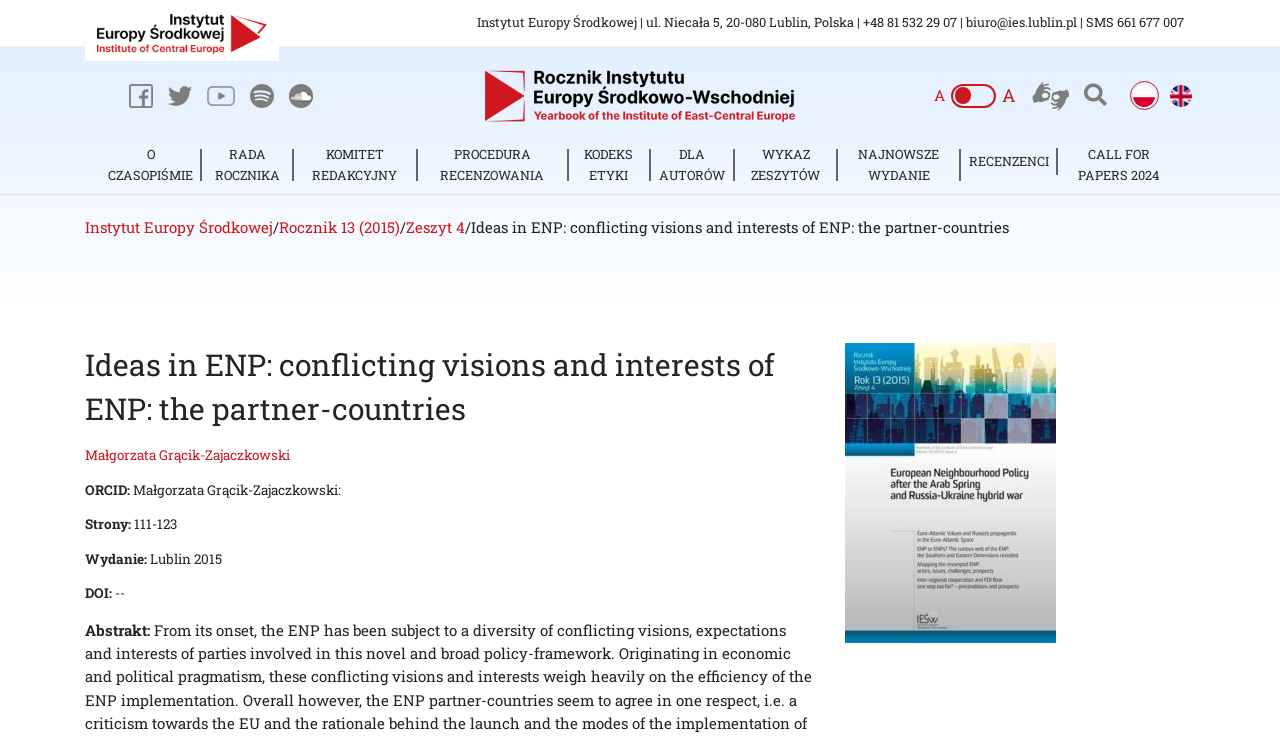Please specify the bounding box coordinates in the format (top-left x, top-left y, bottom-right x, bottom-right y), with all values as floating point numbers between 0 and 1. Identify the bounding box of the UI element described by: alt="English"

[0.911, 0.11, 0.934, 0.149]